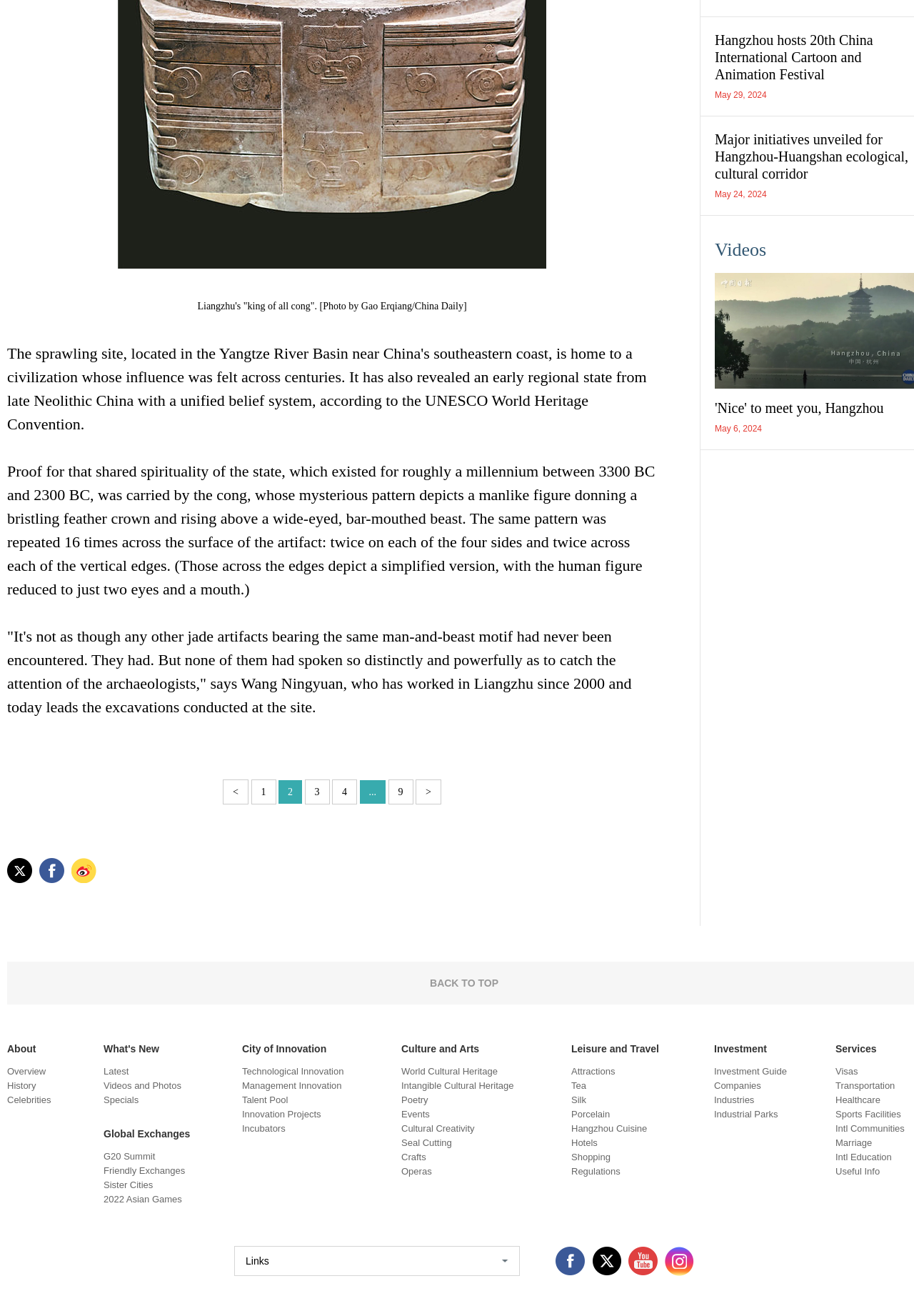Given the element description, predict the bounding box coordinates in the format (top-left x, top-left y, bottom-right x, bottom-right y). Make sure all values are between 0 and 1. Here is the element description: World Cultural Heritage

[0.439, 0.81, 0.544, 0.818]